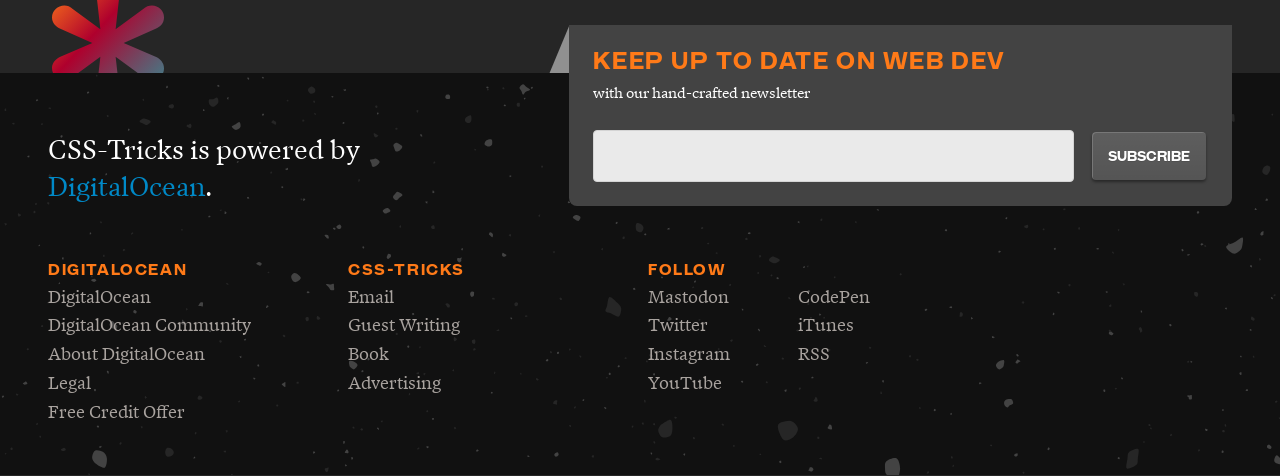Bounding box coordinates are specified in the format (top-left x, top-left y, bottom-right x, bottom-right y). All values are floating point numbers bounded between 0 and 1. Please provide the bounding box coordinate of the region this sentence describes: About DigitalOcean

[0.038, 0.715, 0.16, 0.775]